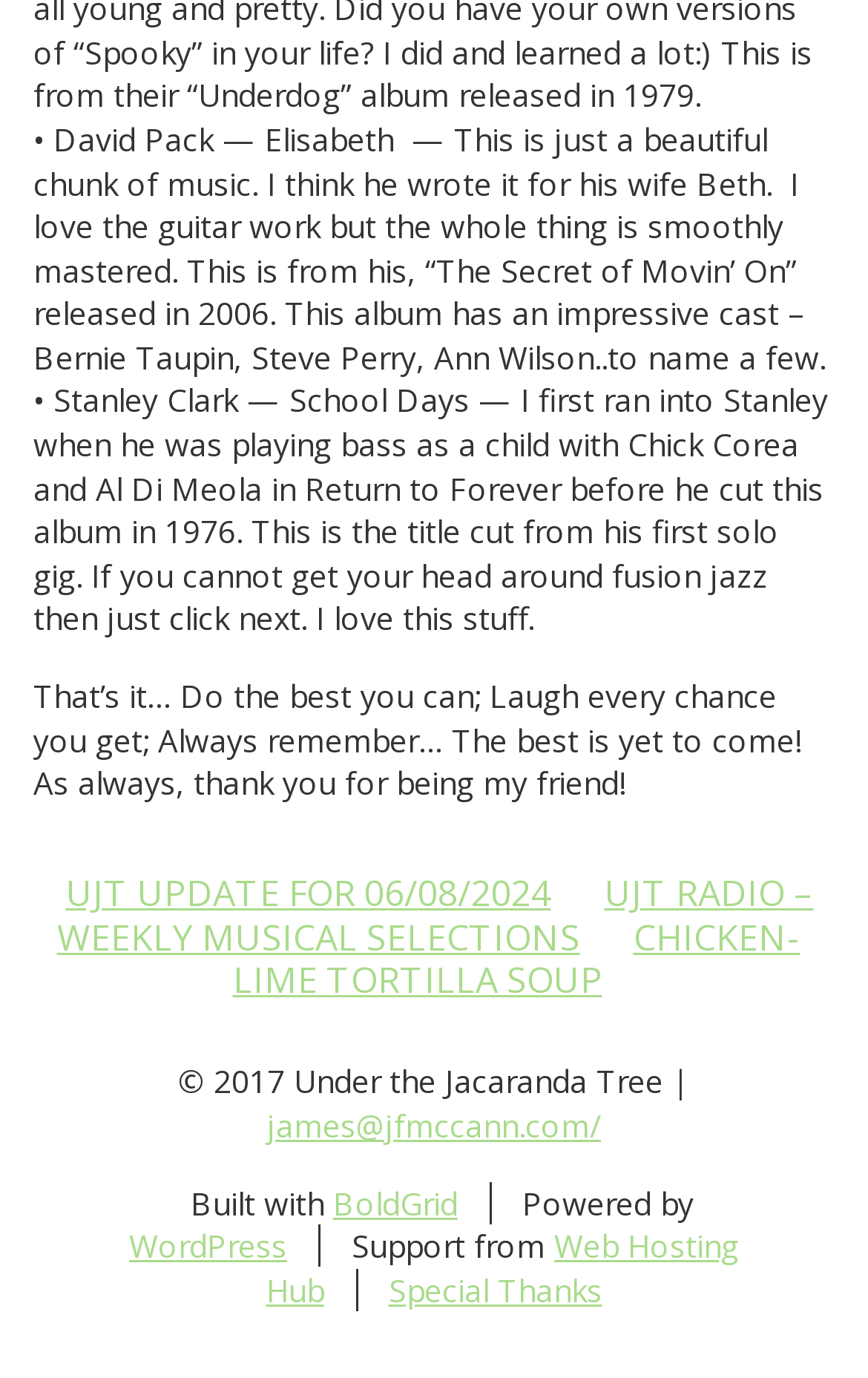Answer the following query concisely with a single word or phrase:
Who is the bass player mentioned in the second text?

Stanley Clark